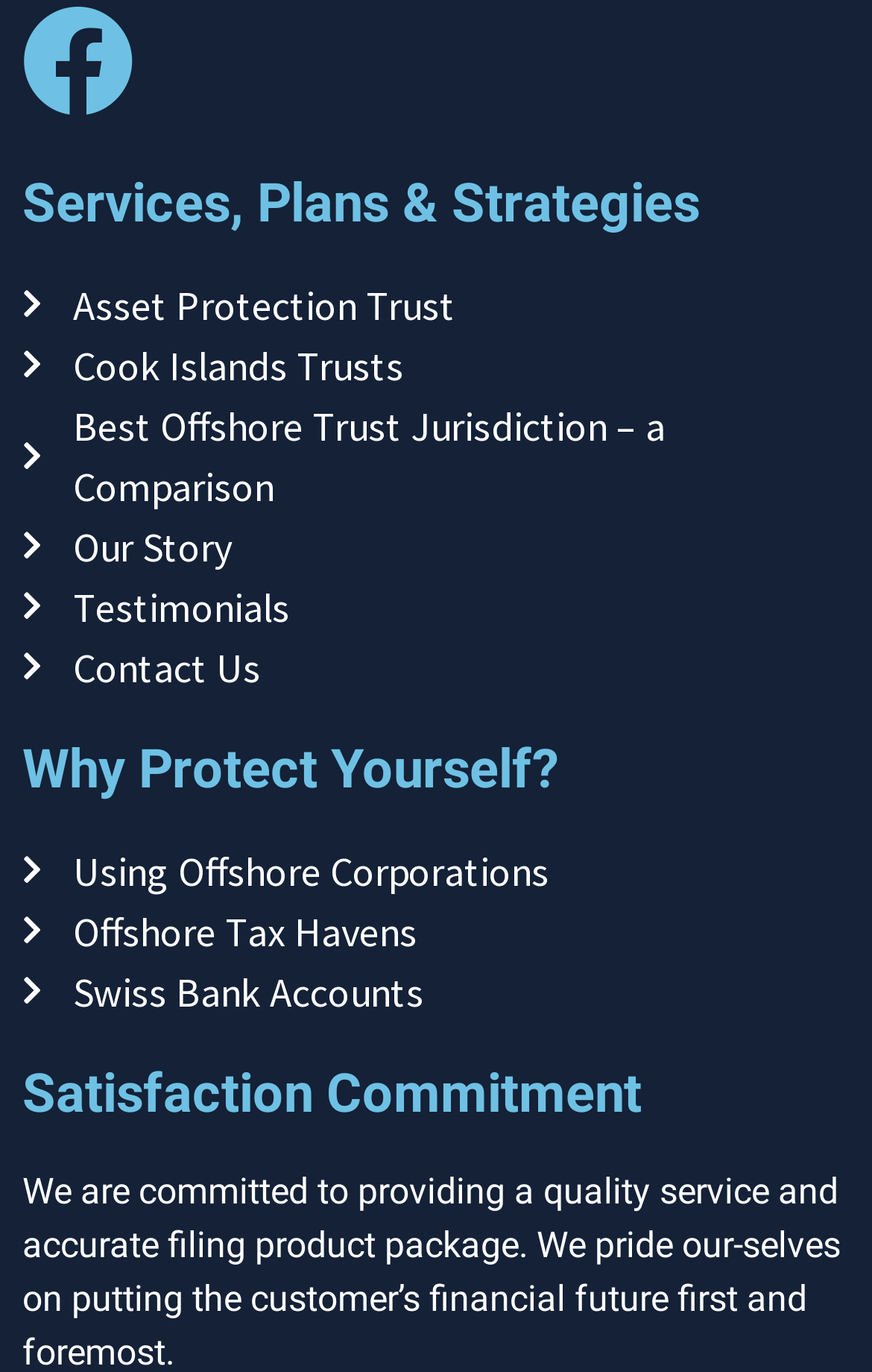Determine the bounding box coordinates of the clickable region to carry out the instruction: "Read about Services, Plans & Strategies".

[0.026, 0.128, 0.974, 0.168]